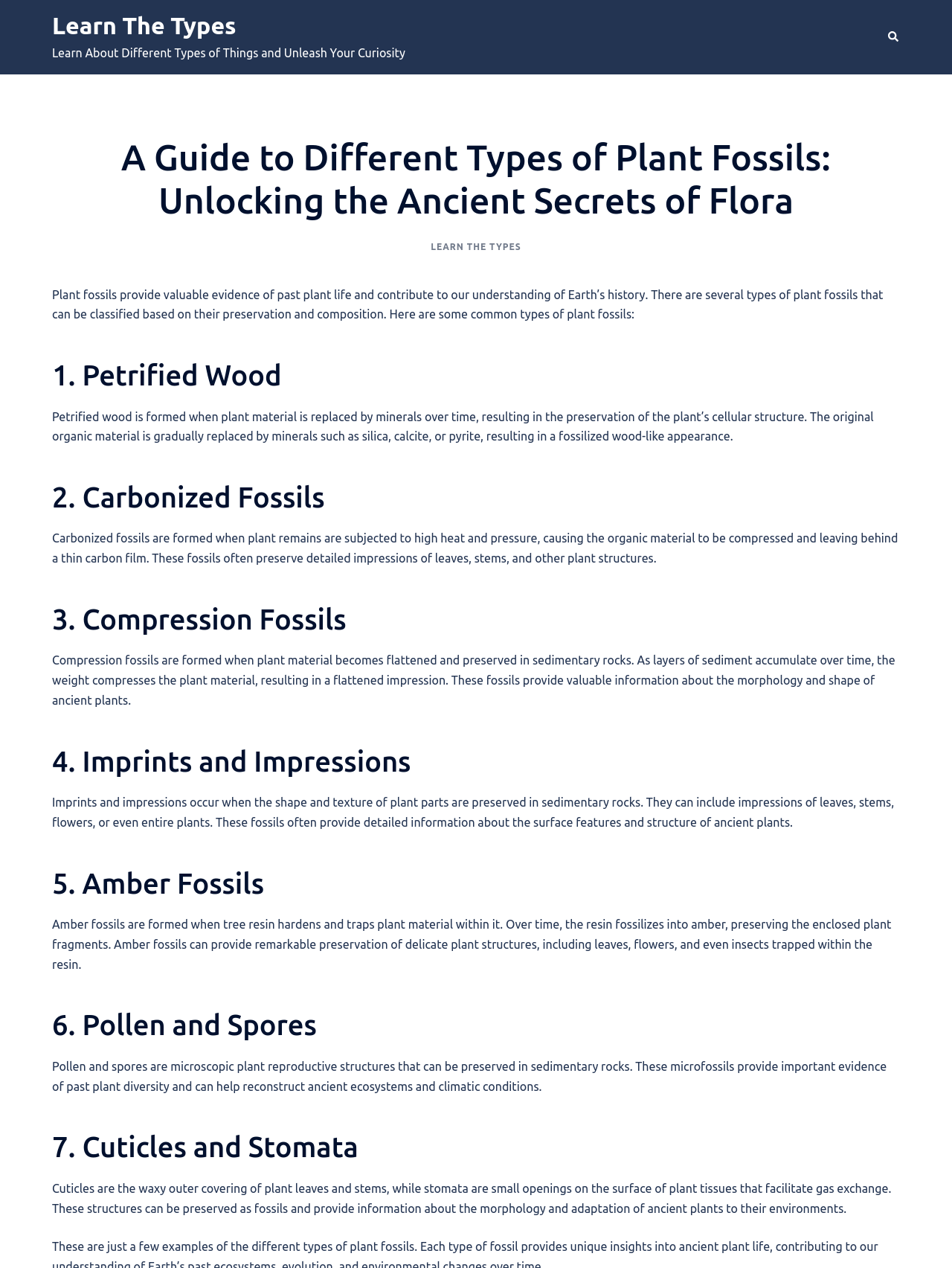Based on the image, please respond to the question with as much detail as possible:
What is petrified wood formed from?

According to the webpage, petrified wood is formed when plant material is replaced by minerals over time, resulting in the preservation of the plant's cellular structure.